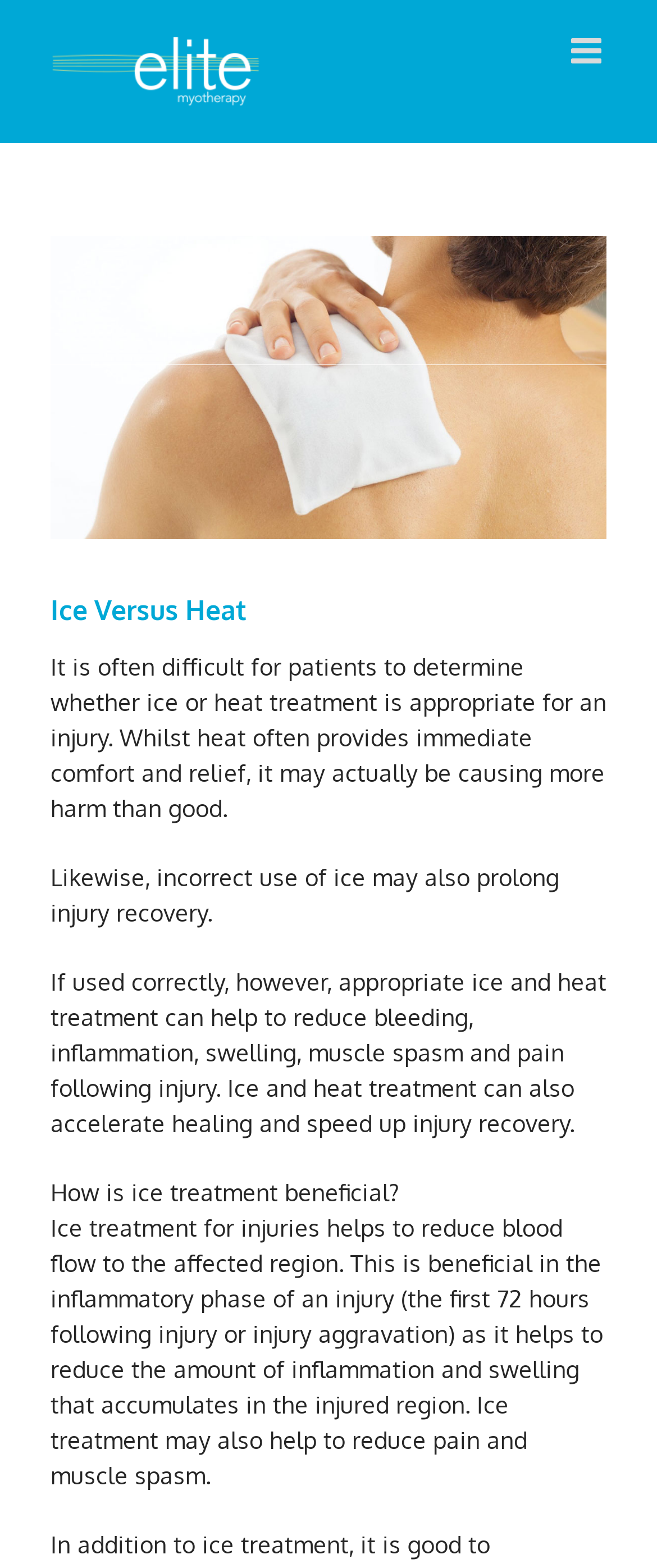Could you please study the image and provide a detailed answer to the question:
What is the consequence of incorrect use of ice?

According to the webpage, incorrect use of ice may also prolong injury recovery, which is stated in the second paragraph.